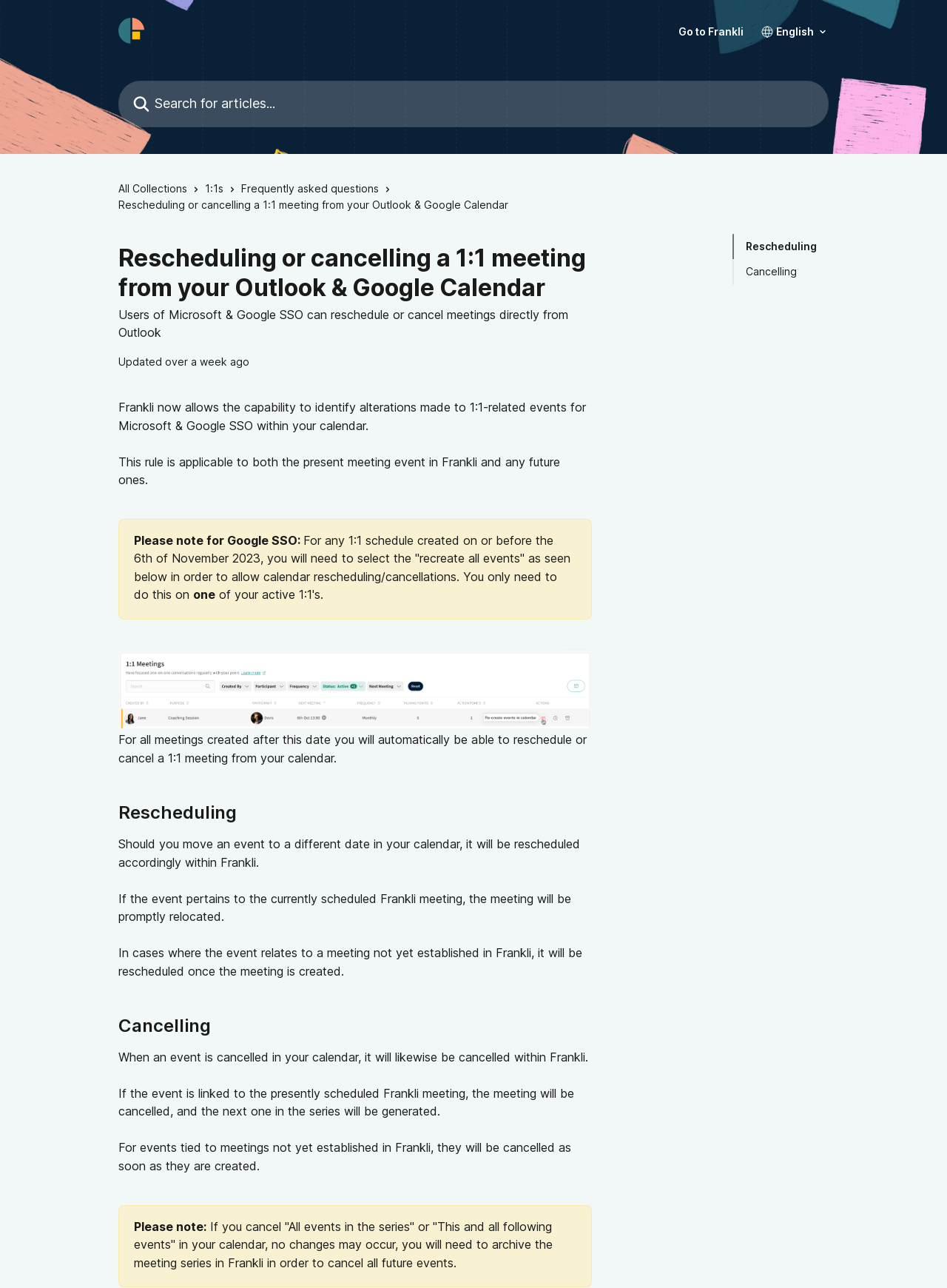Construct a comprehensive caption that outlines the webpage's structure and content.

The webpage is a help center article from Frankli, with a main content area that spans the entire width of the page. At the top, there is a header section with a logo, a link to "Frankli Help Center", a search bar, and a combobox. Below the header, there are three links: "Rescheduling", "Cancelling", and "All Collections", accompanied by small images.

The main content area is divided into sections, with headings and paragraphs of text. The first section has a title "Rescheduling or cancelling a 1:1 meeting from your Outlook & Google Calendar" and a brief description. Below this, there is a section with a heading "Rescheduling" that explains how rescheduling works in Frankli. This section has three paragraphs of text that describe the process.

Next to the "Rescheduling" section, there is a section with a heading "Cancelling" that explains how cancelling works in Frankli. This section also has three paragraphs of text that describe the process. Both the "Rescheduling" and "Cancelling" sections have a formal tone and provide detailed information about how Frankli handles meeting scheduling and cancellations.

At the bottom of the page, there is a note section with two paragraphs of text that provide additional information and caveats about using Frankli with Google SSO. The page has a clean and organized layout, with clear headings and concise text that makes it easy to read and understand.